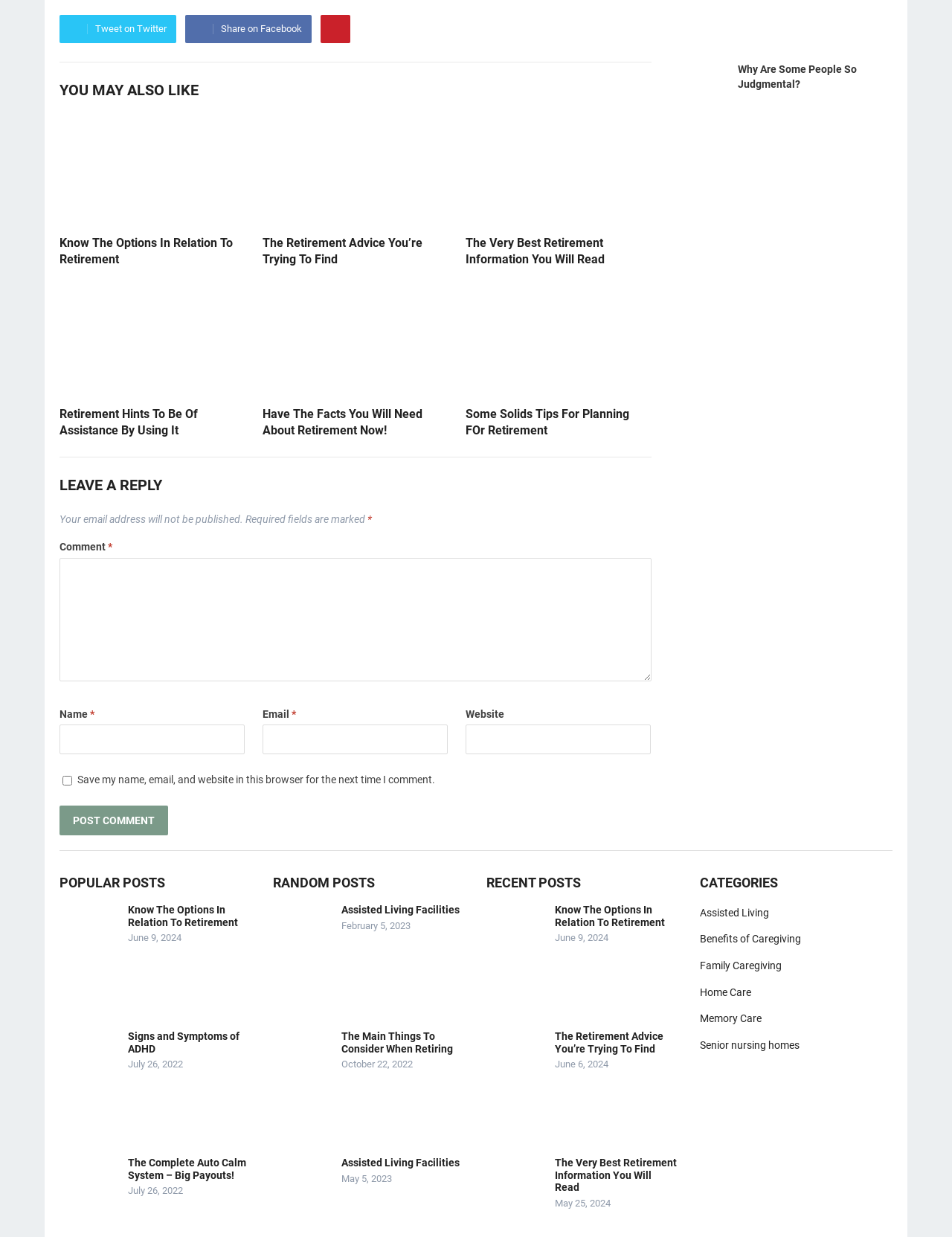Please locate the bounding box coordinates of the element's region that needs to be clicked to follow the instruction: "View 'Popular Posts'". The bounding box coordinates should be provided as four float numbers between 0 and 1, i.e., [left, top, right, bottom].

[0.062, 0.706, 0.263, 0.722]